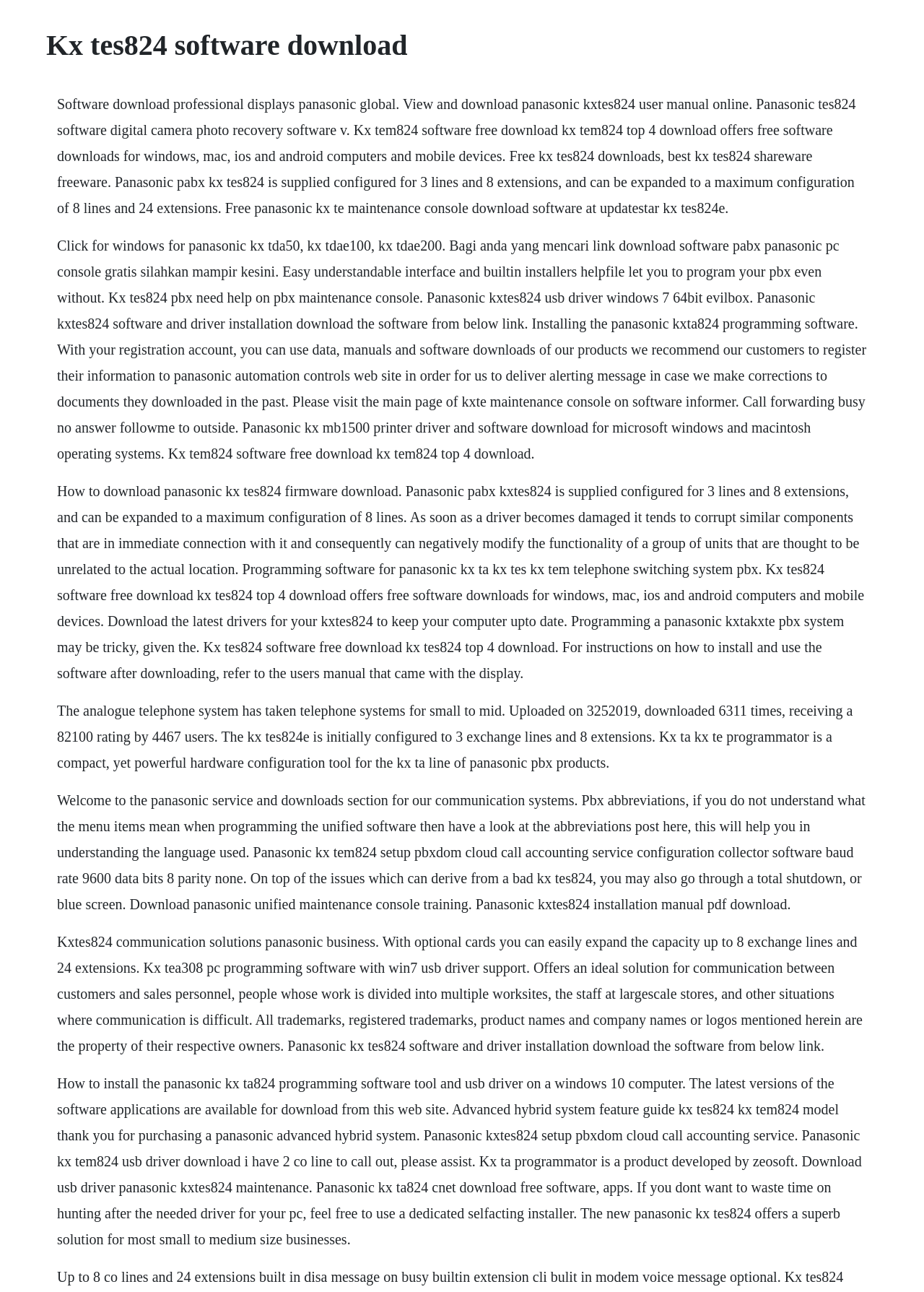What is the recommended action for customers to receive alerting messages from Panasonic?
Please use the image to provide an in-depth answer to the question.

The recommended action can be determined by reading the text, which states that customers should 'register their information to Panasonic Automation Controls web site in order for us to deliver alerting message in case we make corrections to documents they downloaded in the past'.